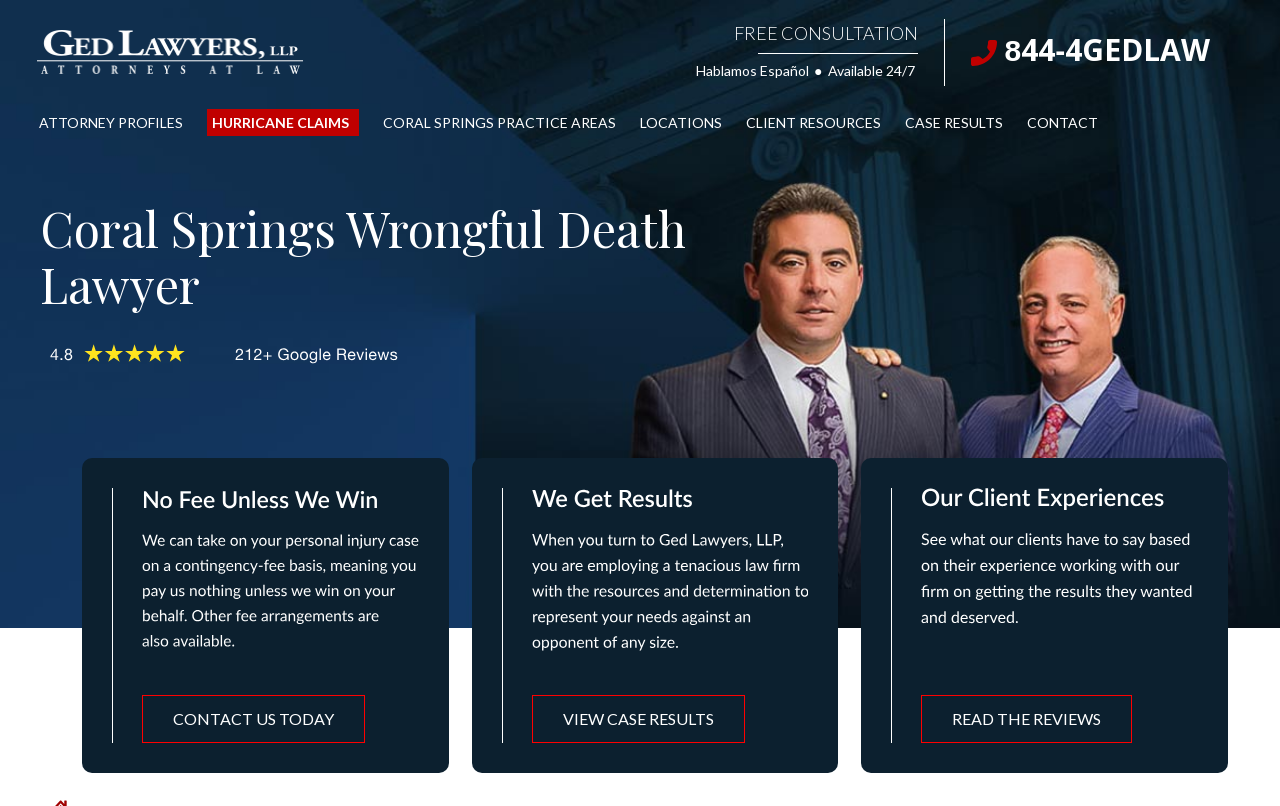Indicate the bounding box coordinates of the clickable region to achieve the following instruction: "View the 'ATTORNEY PROFILES'."

[0.03, 0.129, 0.143, 0.175]